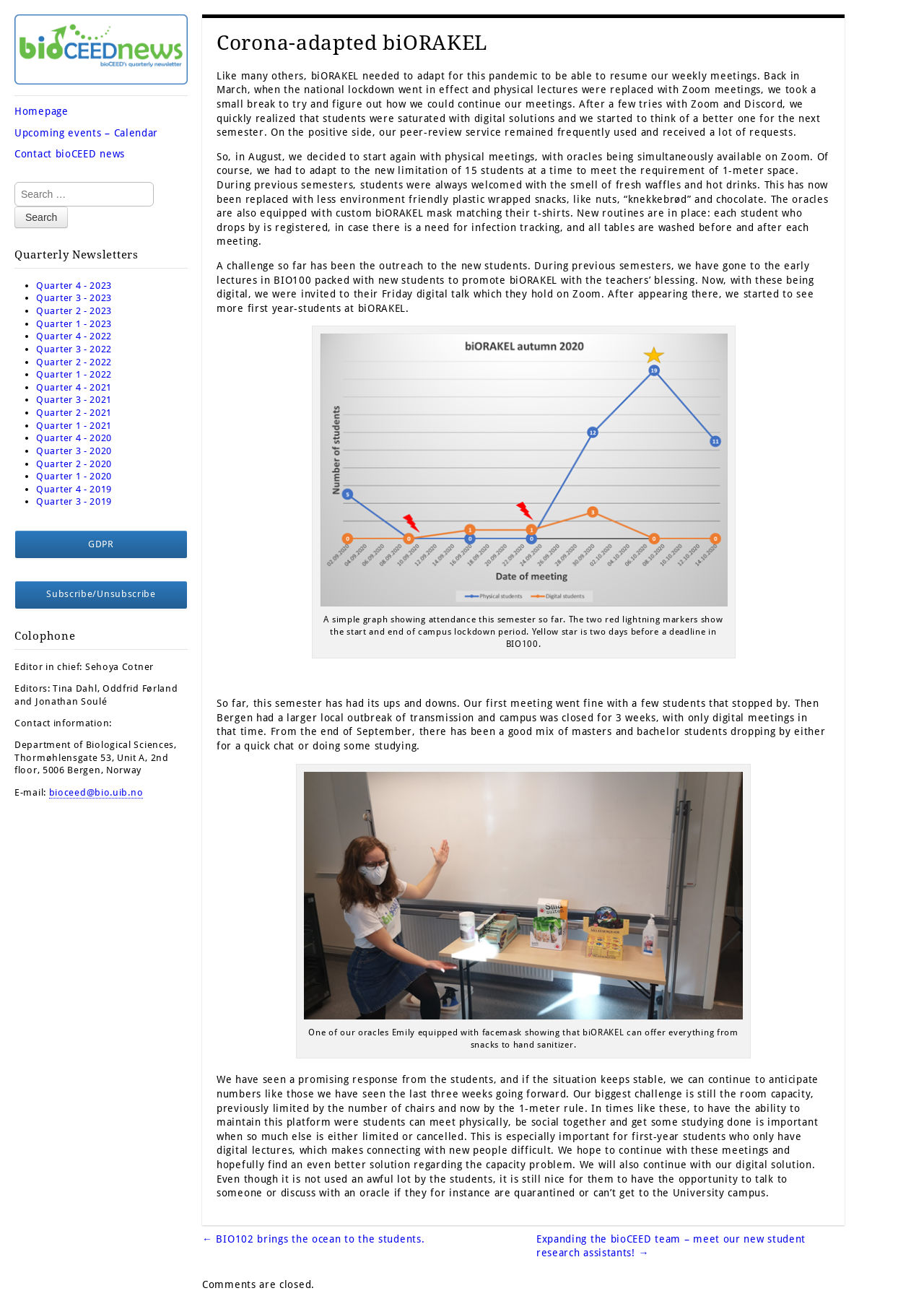What is the name of the news section?
Answer with a single word or short phrase according to what you see in the image.

bioCEED news